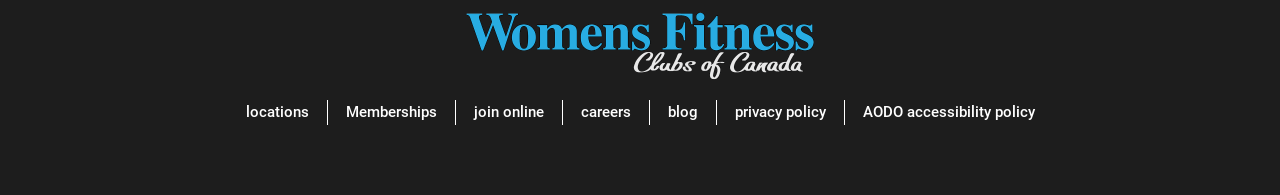Respond concisely with one word or phrase to the following query:
What is the rightmost link in the navigation menu?

AODO accessibility policy